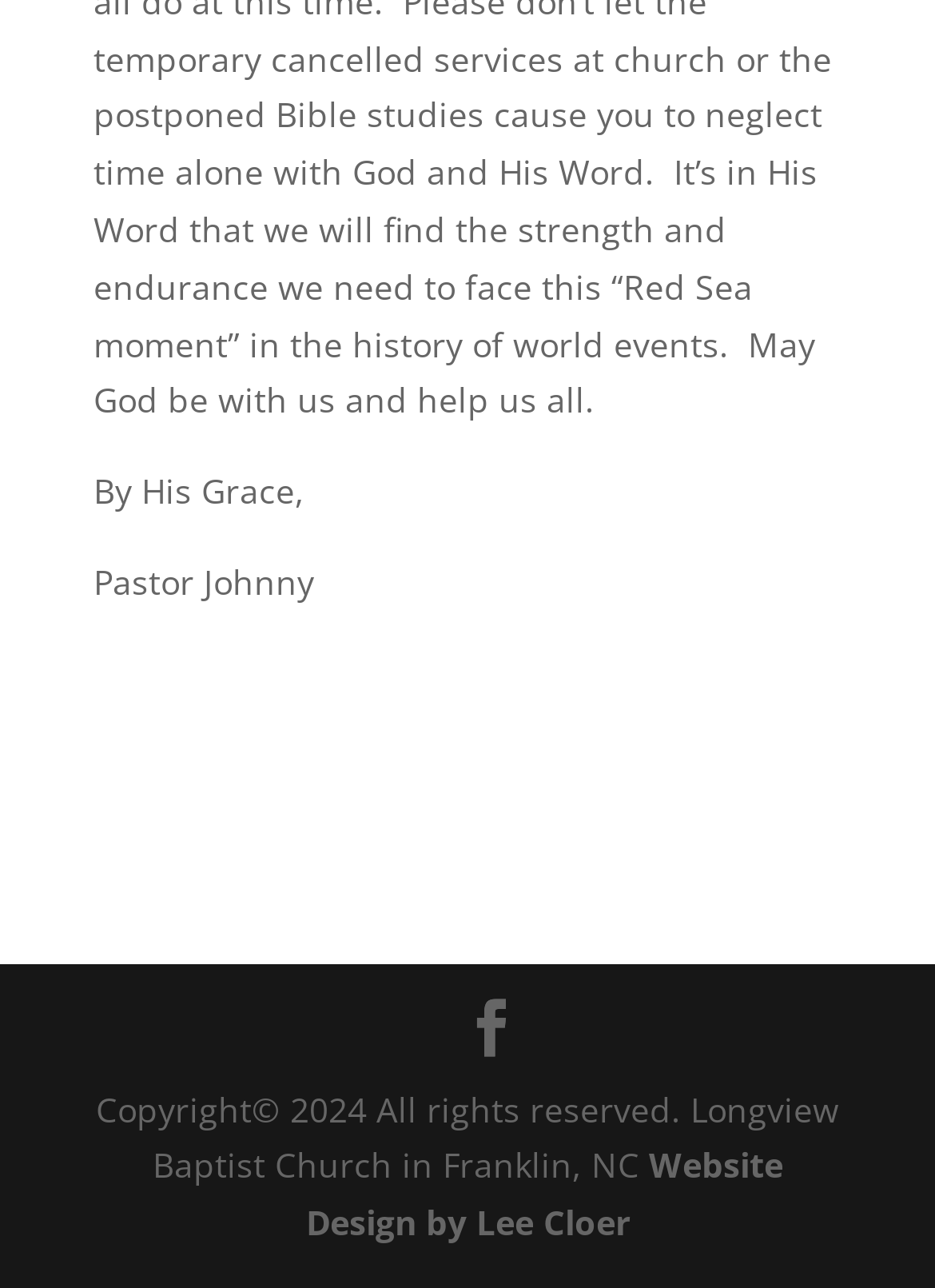Using the webpage screenshot, locate the HTML element that fits the following description and provide its bounding box: "Website Design by Lee Cloer".

[0.327, 0.887, 0.837, 0.967]